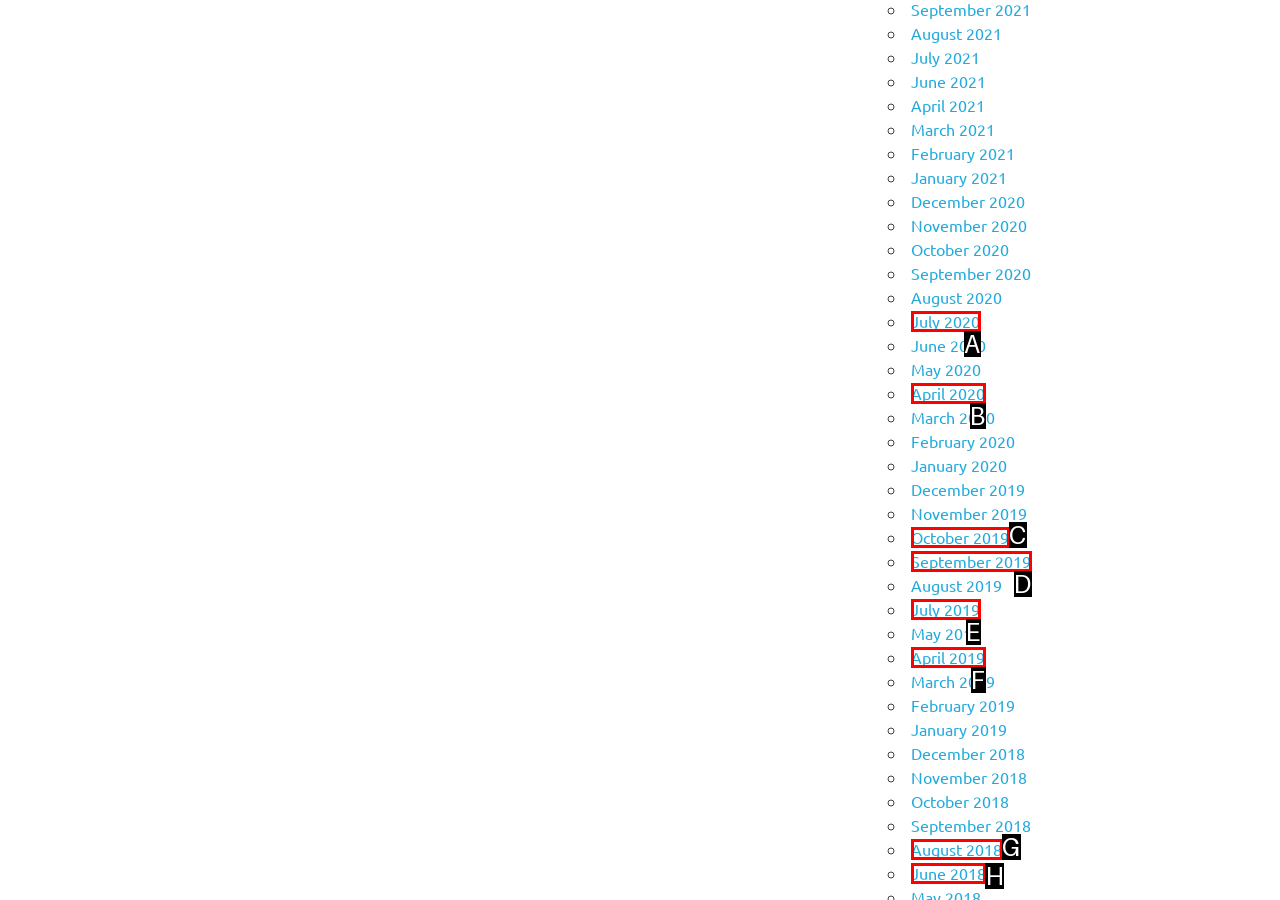What is the letter of the UI element you should click to View June 2018? Provide the letter directly.

H